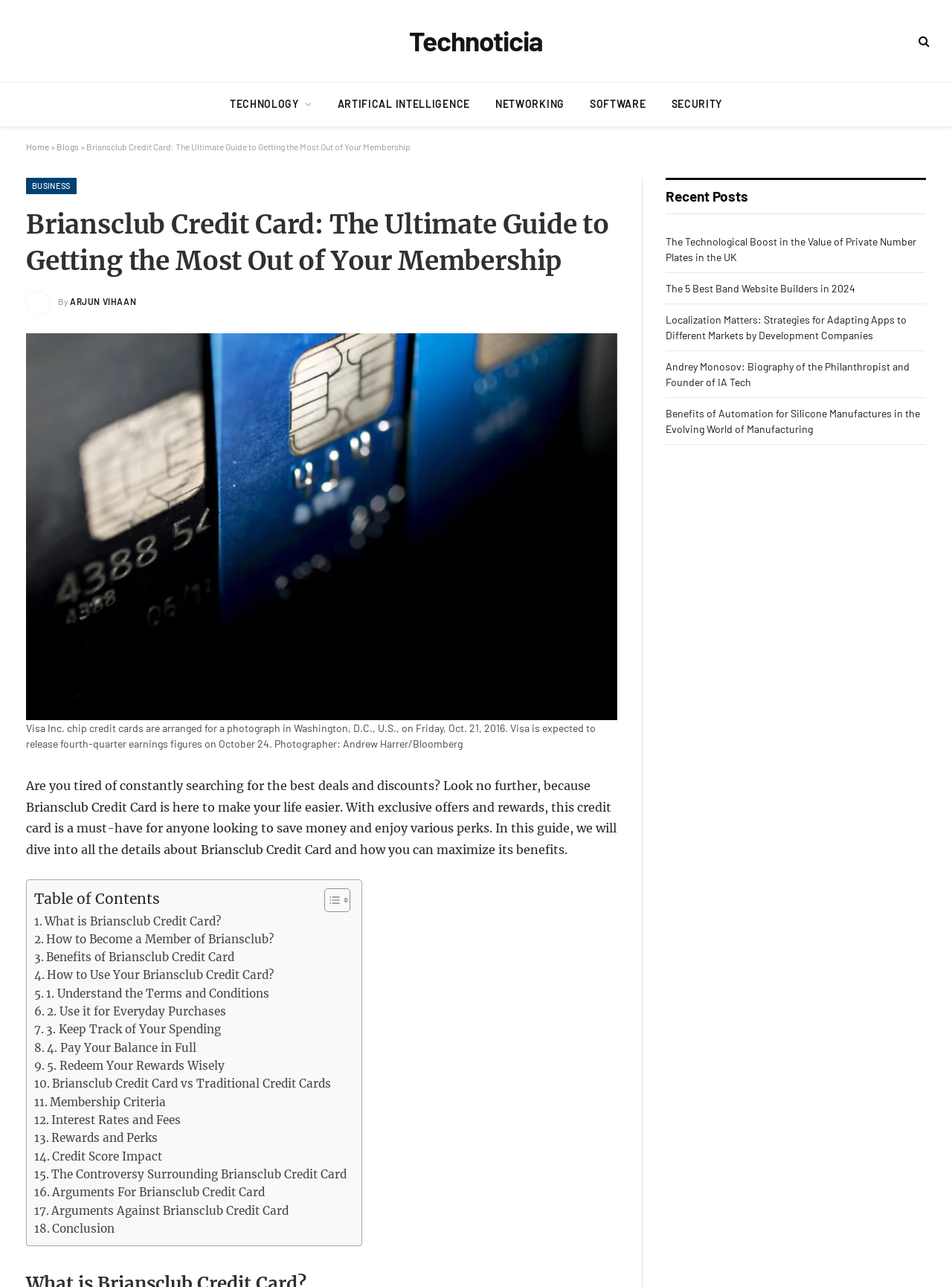Kindly determine the bounding box coordinates for the clickable area to achieve the given instruction: "Read the article 'The Technological Boost in the Value of Private Number Plates in the UK'".

[0.699, 0.183, 0.962, 0.205]